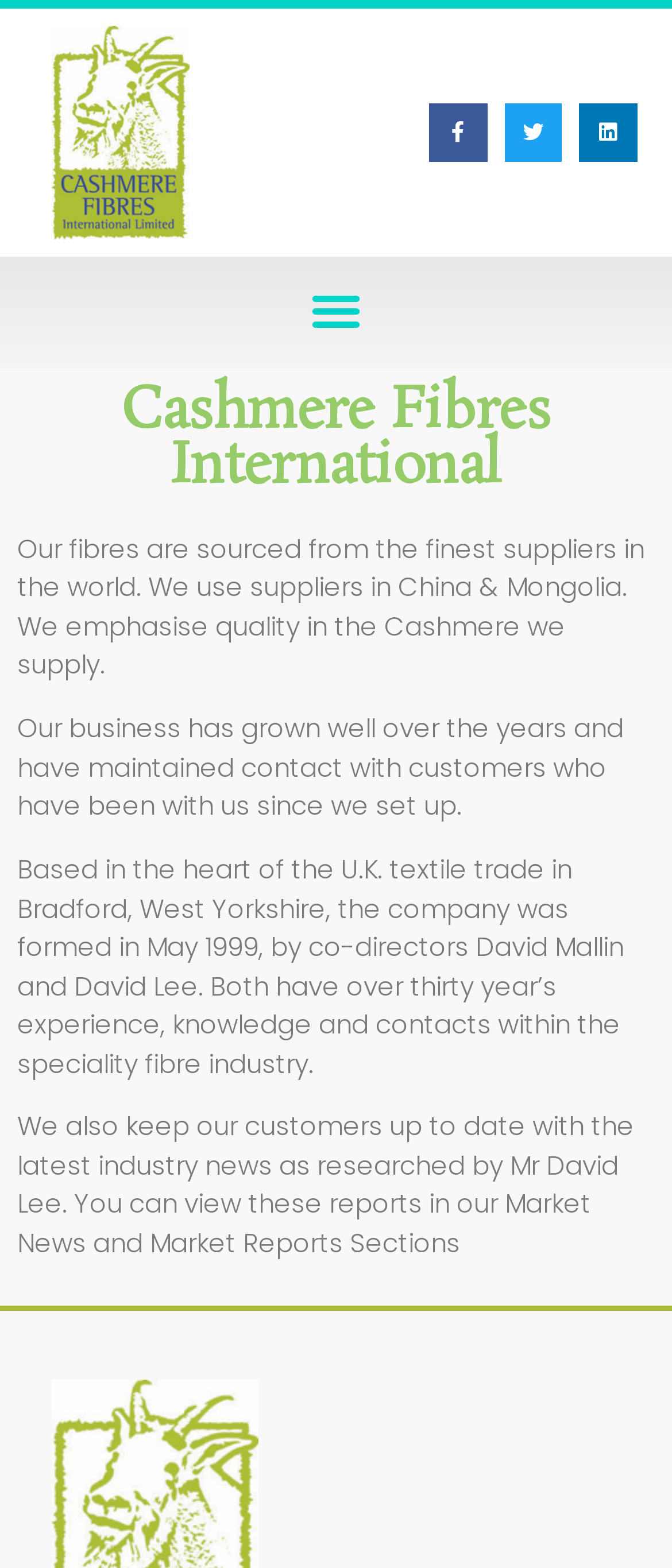What is the company name? From the image, respond with a single word or brief phrase.

Cashmere Fibres International